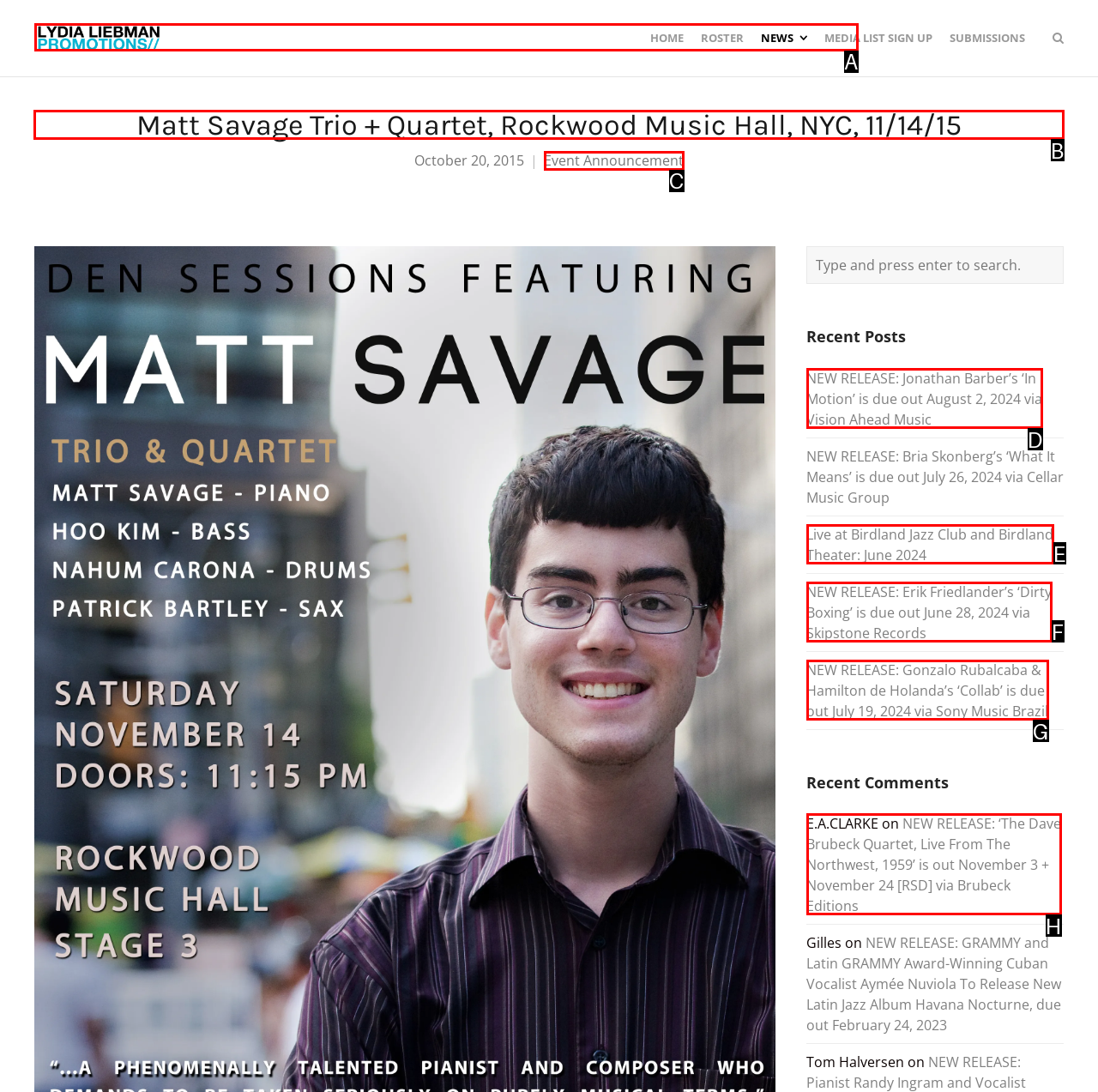Determine the letter of the element you should click to carry out the task: Read about Matt Savage Trio + Quartet event
Answer with the letter from the given choices.

B